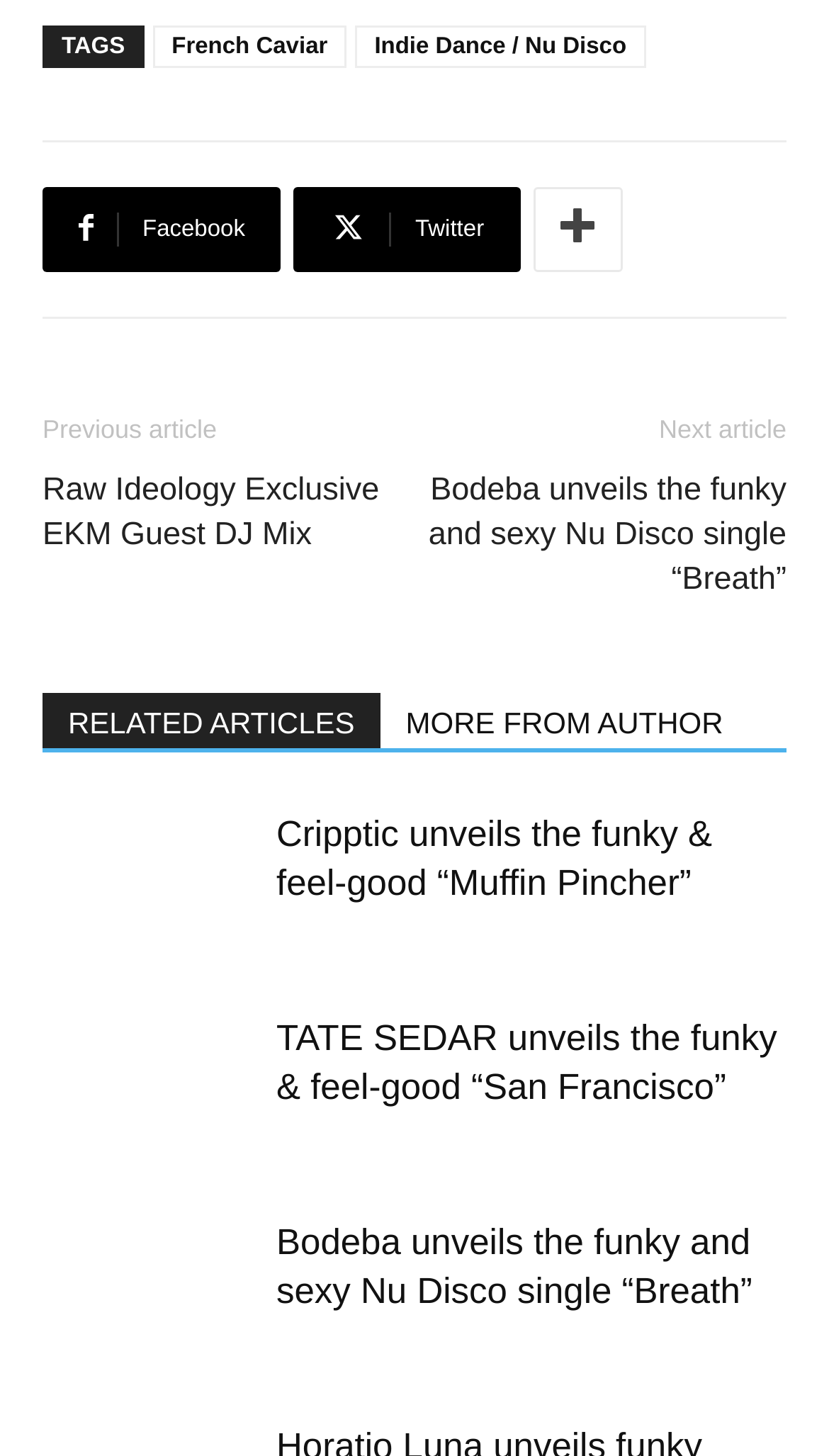Use a single word or phrase to answer the question:
What is the title of the first article?

Cripptic unveils the funky & feel-good “Muffin Pincher”